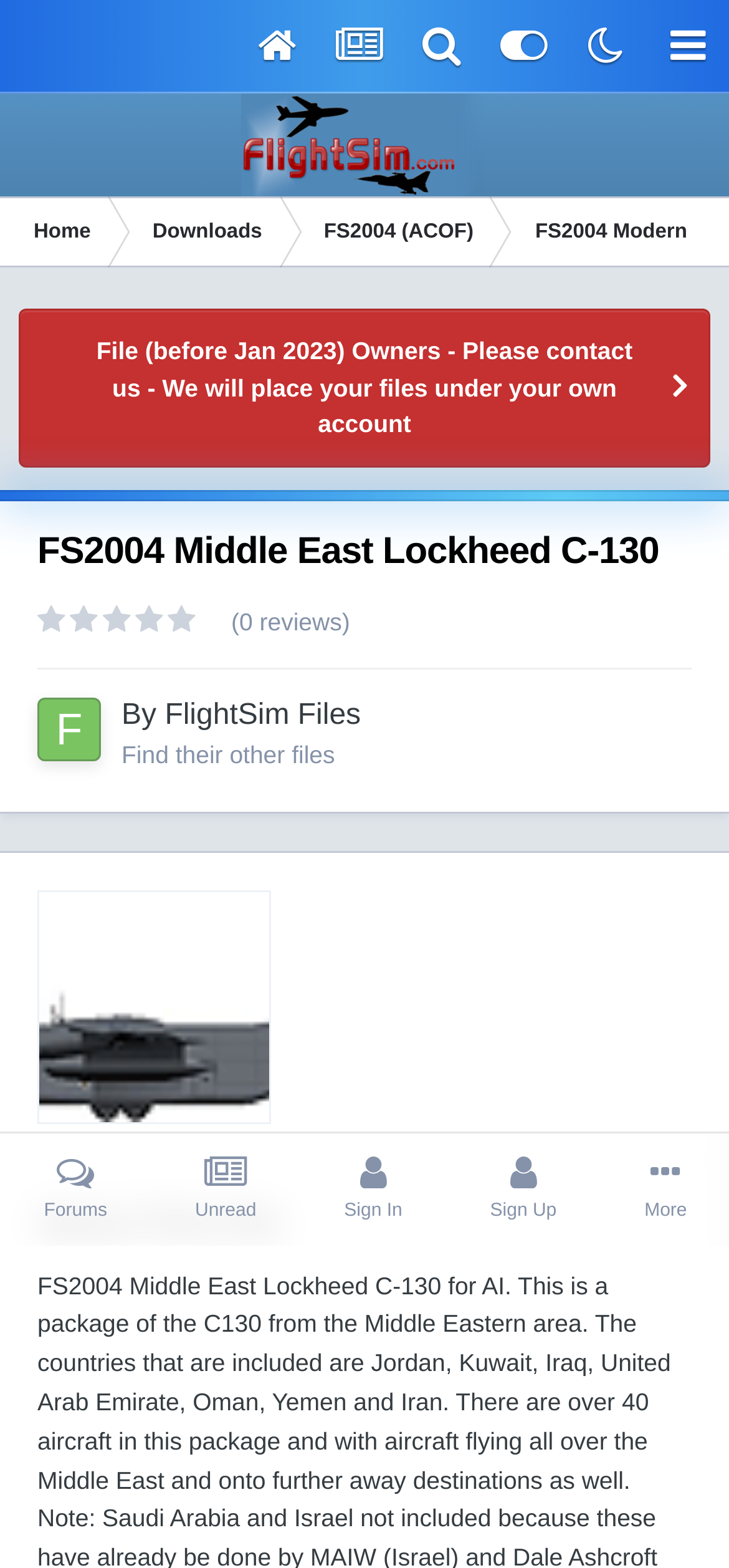Find the bounding box coordinates of the clickable area required to complete the following action: "View the About This File section".

[0.051, 0.765, 0.385, 0.794]